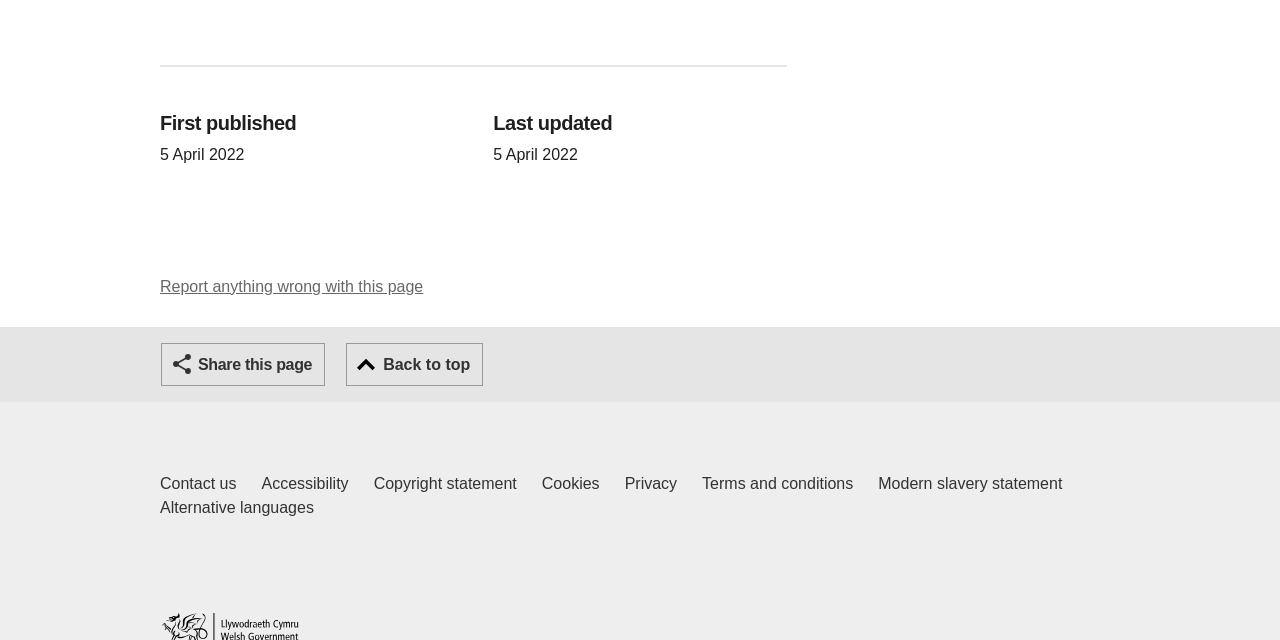Return the bounding box coordinates of the UI element that corresponds to this description: "online learning". The coordinates must be given as four float numbers in the range of 0 and 1, [left, top, right, bottom].

None